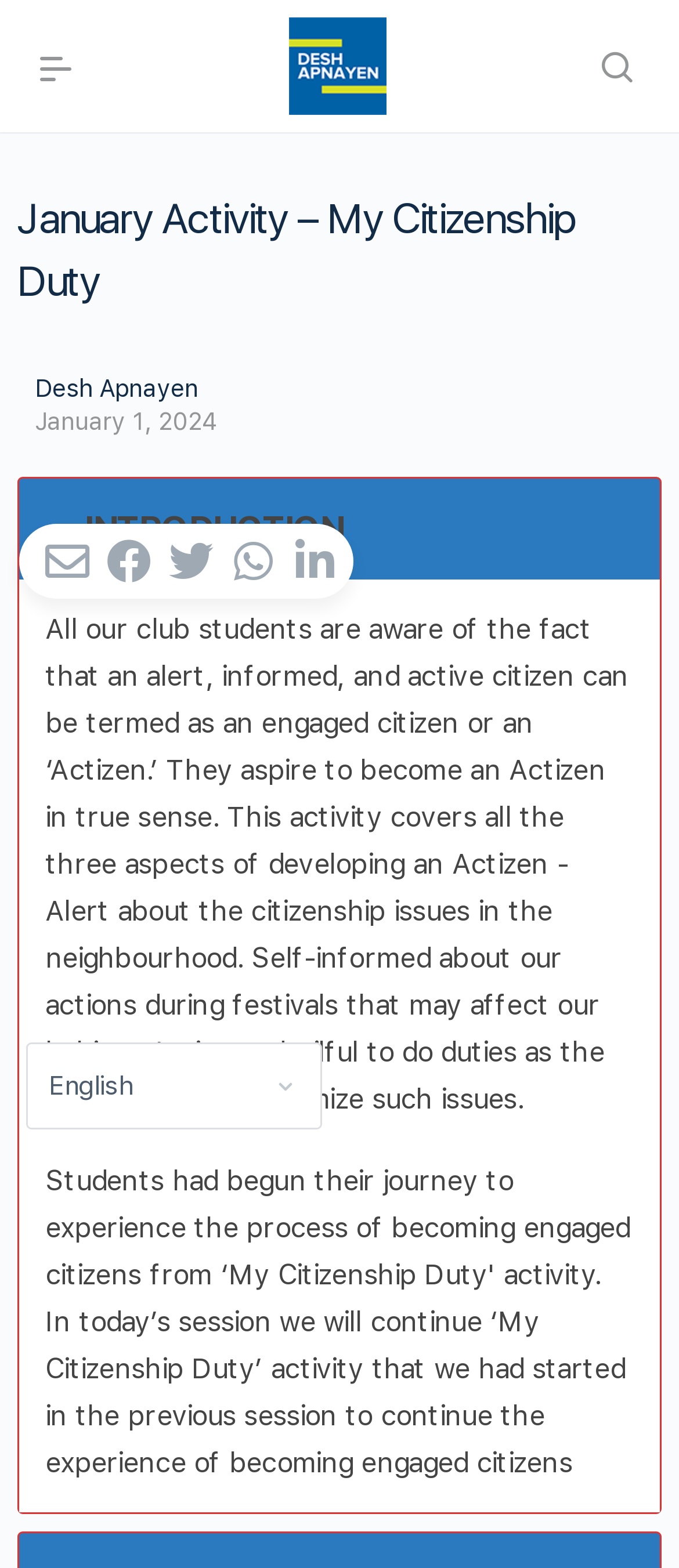Please locate the UI element described by "Share" and provide its bounding box coordinates.

[0.431, 0.344, 0.496, 0.372]